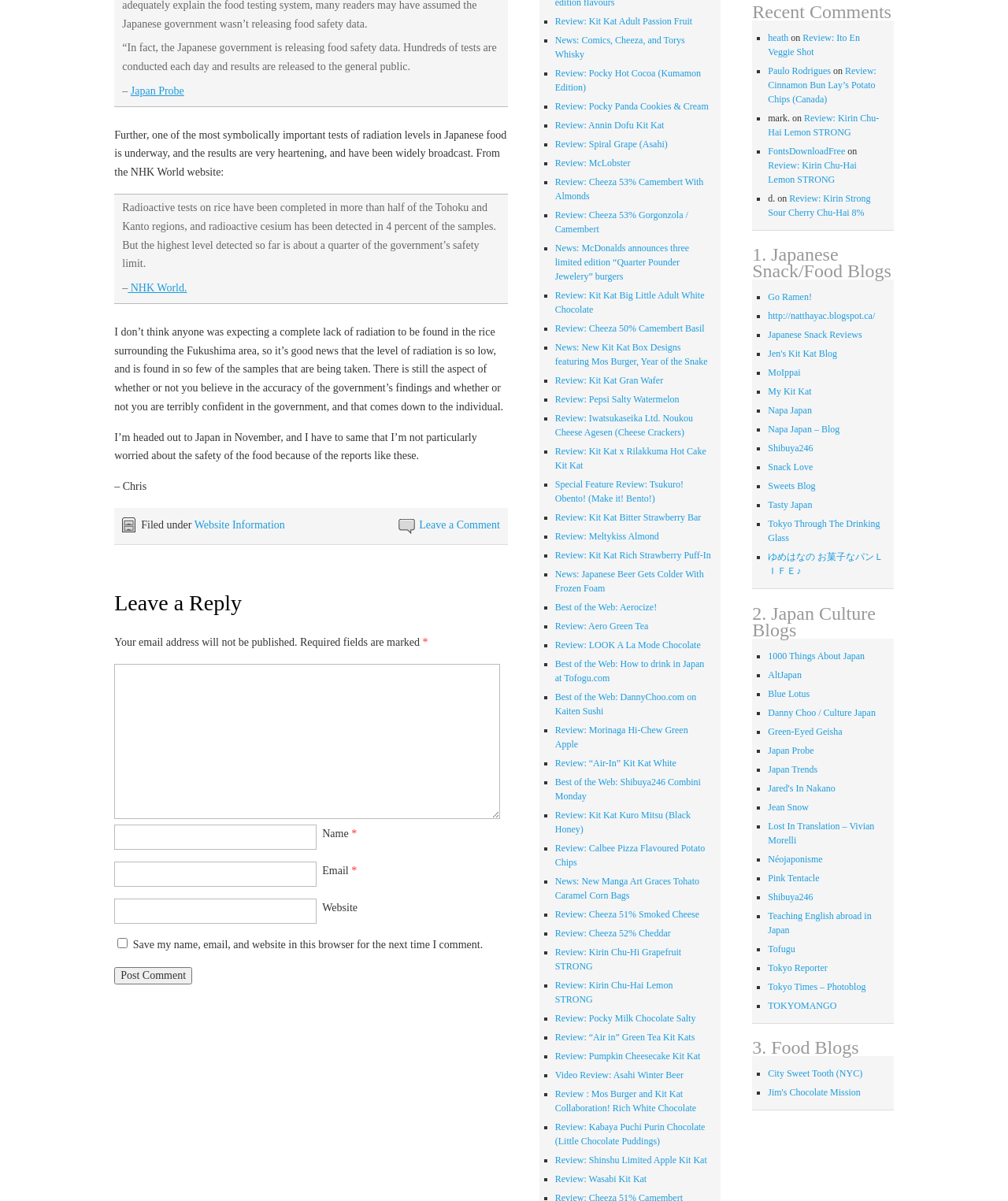Extract the bounding box coordinates for the UI element described as: "FontsDownloadFree".

[0.762, 0.121, 0.838, 0.13]